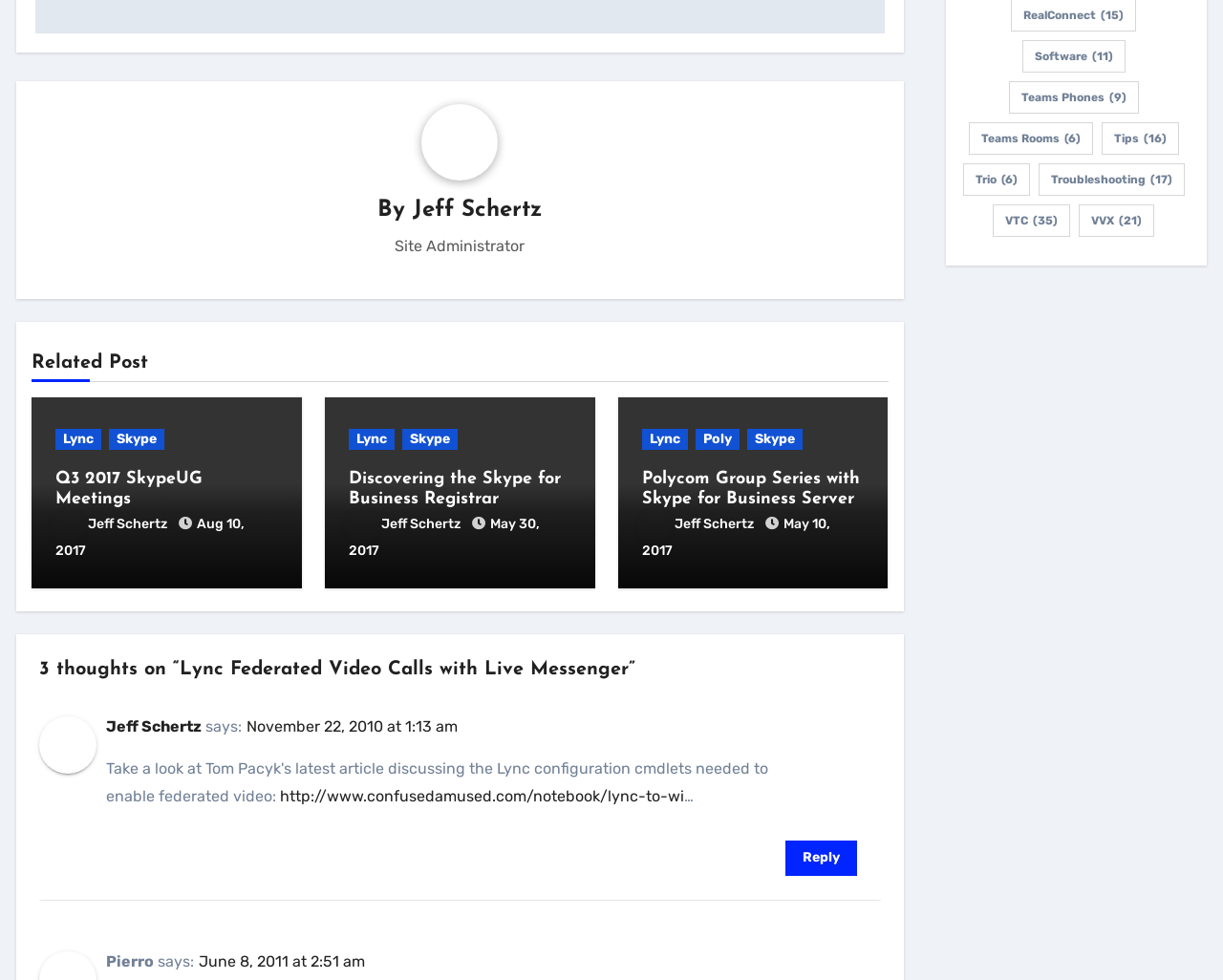Locate the bounding box coordinates of the element's region that should be clicked to carry out the following instruction: "Reply to Jeff Schertz's comment". The coordinates need to be four float numbers between 0 and 1, i.e., [left, top, right, bottom].

[0.642, 0.858, 0.7, 0.894]